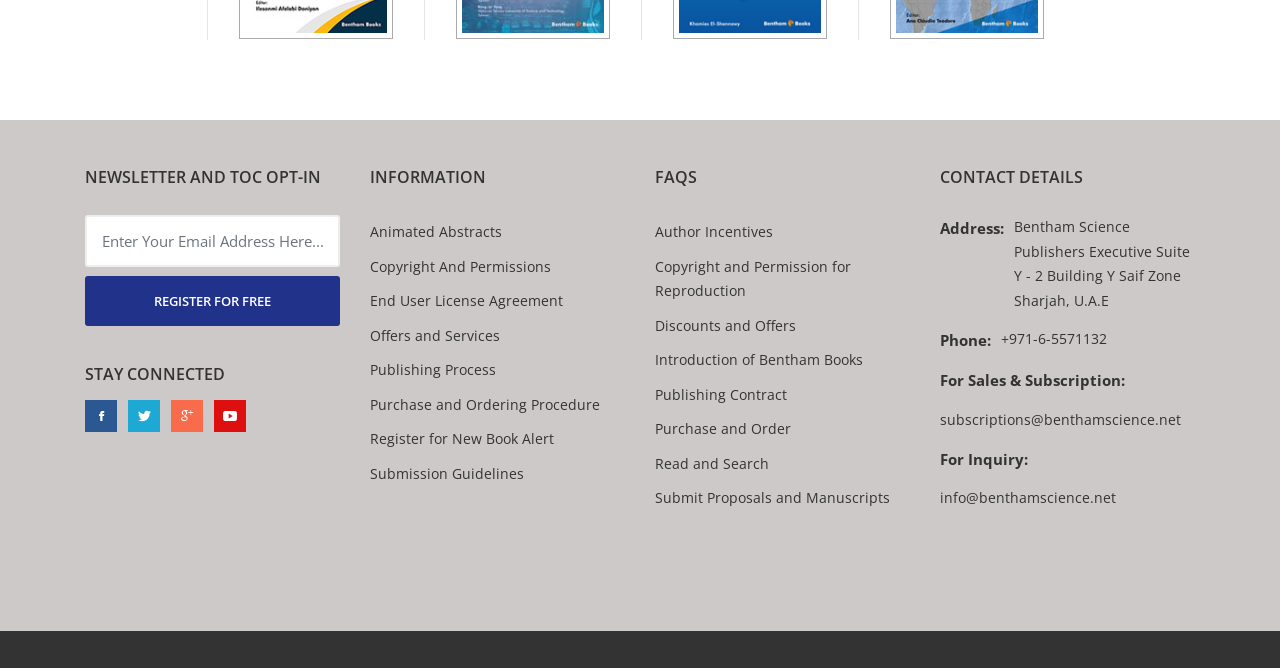For the given element description Purchase and Ordering Procedure, determine the bounding box coordinates of the UI element. The coordinates should follow the format (top-left x, top-left y, bottom-right x, bottom-right y) and be within the range of 0 to 1.

[0.289, 0.588, 0.469, 0.624]